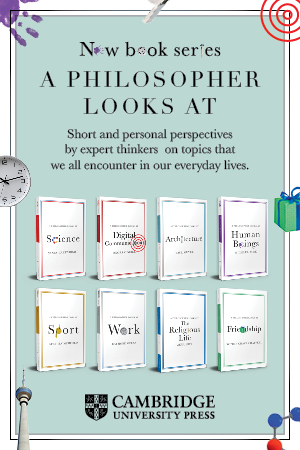How many book titles are showcased on the banner?
Answer the question based on the image using a single word or a brief phrase.

Eight